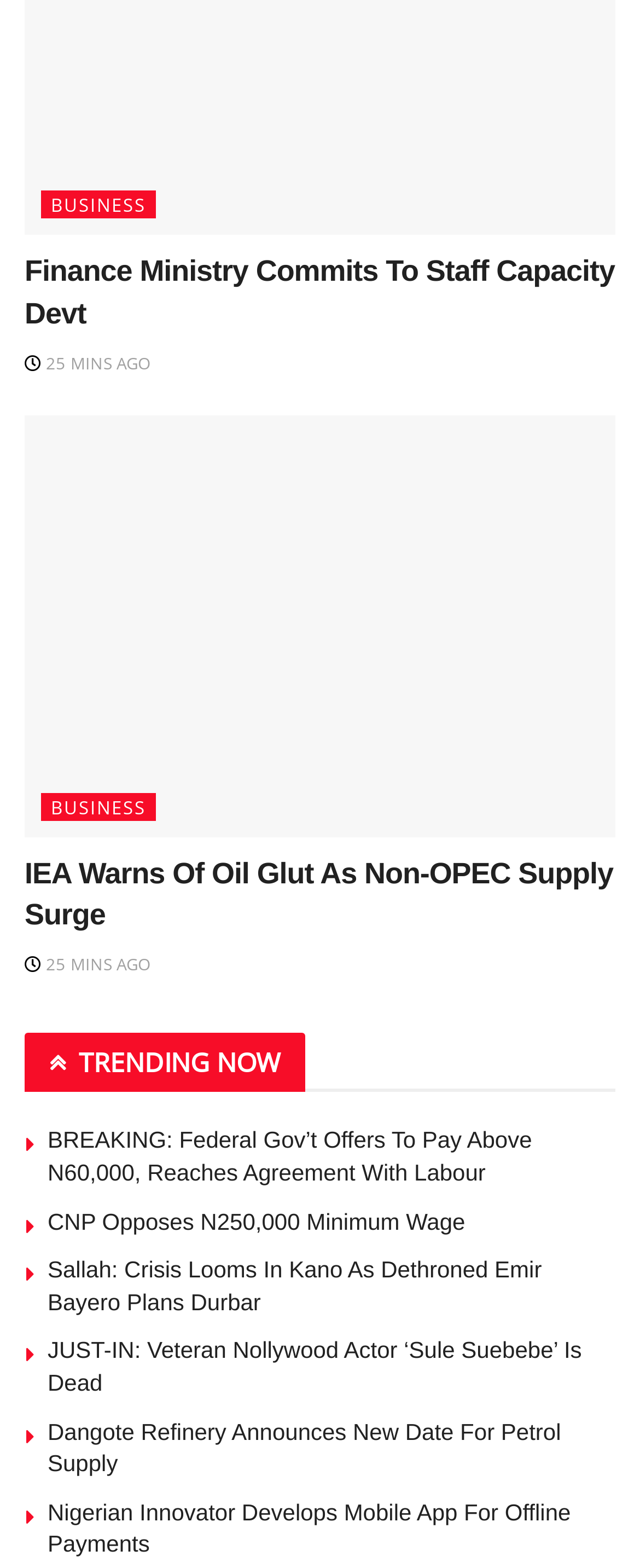Locate the bounding box coordinates of the region to be clicked to comply with the following instruction: "Click on 'BUSINESS'". The coordinates must be four float numbers between 0 and 1, in the form [left, top, right, bottom].

[0.064, 0.122, 0.244, 0.14]